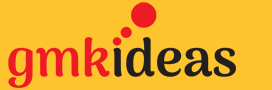Use a single word or phrase to respond to the question:
What is the color of the text 'gmk' in the logo?

Red